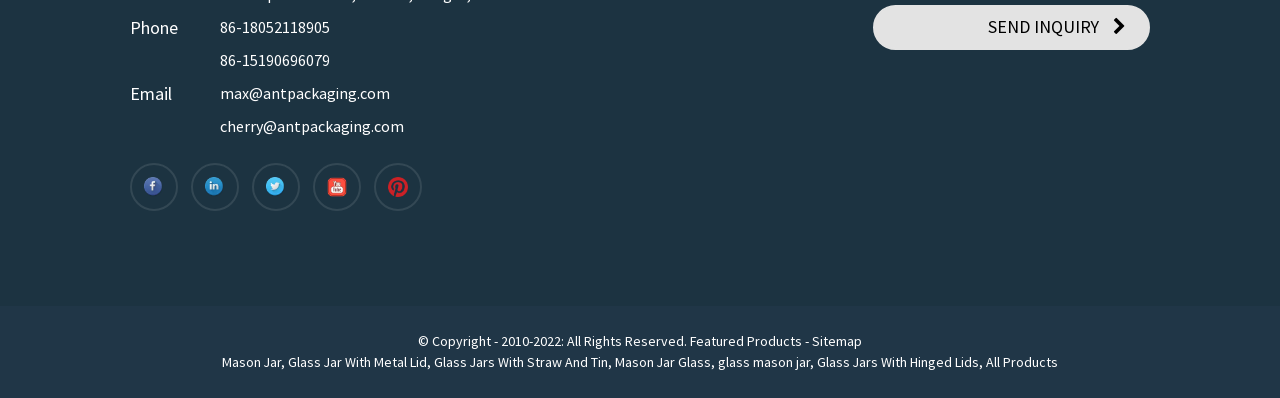Identify the bounding box coordinates of the element to click to follow this instruction: 'Visit the Facebook page'. Ensure the coordinates are four float values between 0 and 1, provided as [left, top, right, bottom].

[0.102, 0.409, 0.139, 0.53]